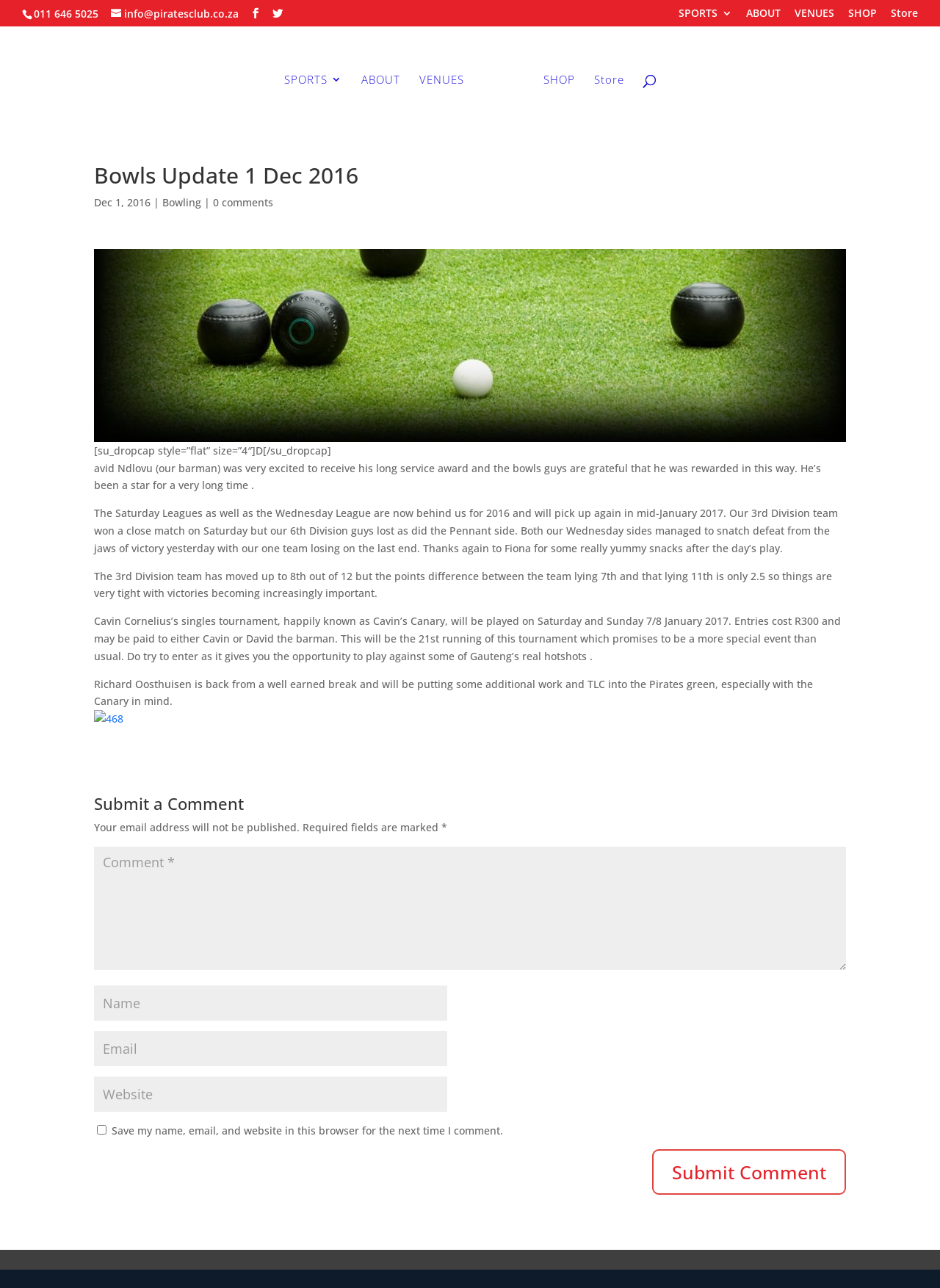Identify the bounding box coordinates of the region I need to click to complete this instruction: "View the SHOP page".

[0.902, 0.006, 0.933, 0.02]